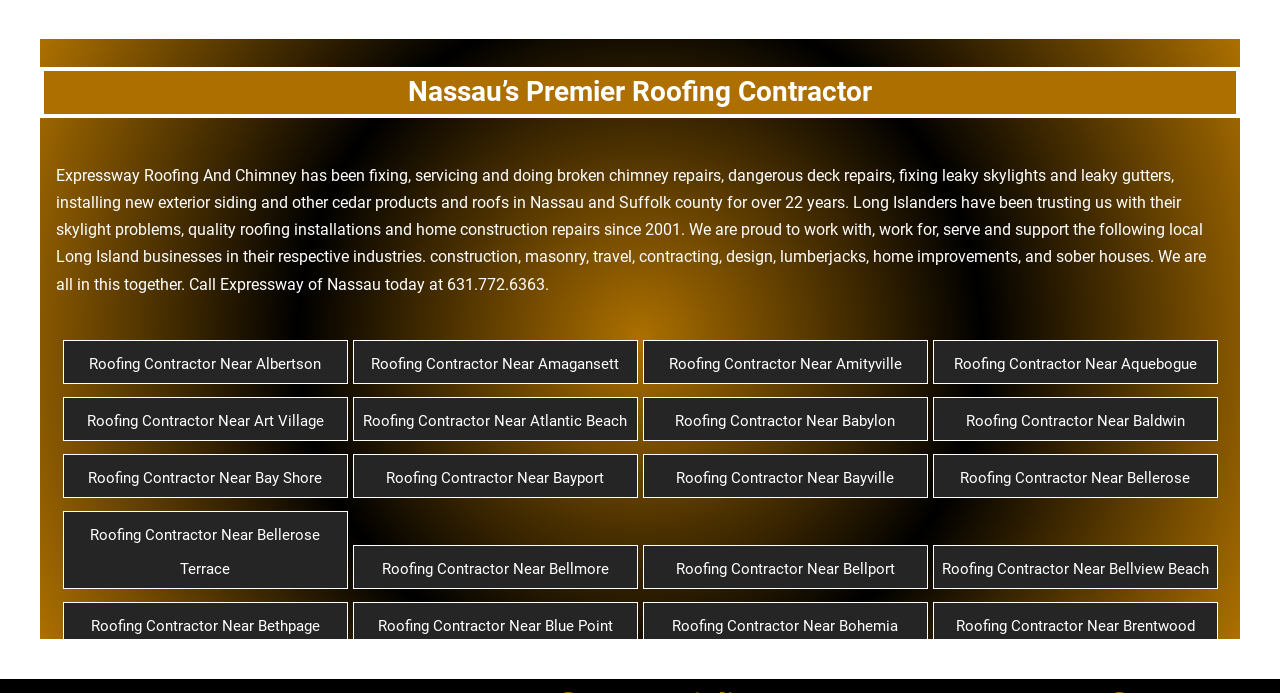Look at the image and write a detailed answer to the question: 
What services does the contractor provide?

I found the answer by looking at the links and static text elements that describe the services provided by the contractor, such as 'broken chimney repairs', 'dangerous deck repairs', 'fixing leaky skylights', etc.